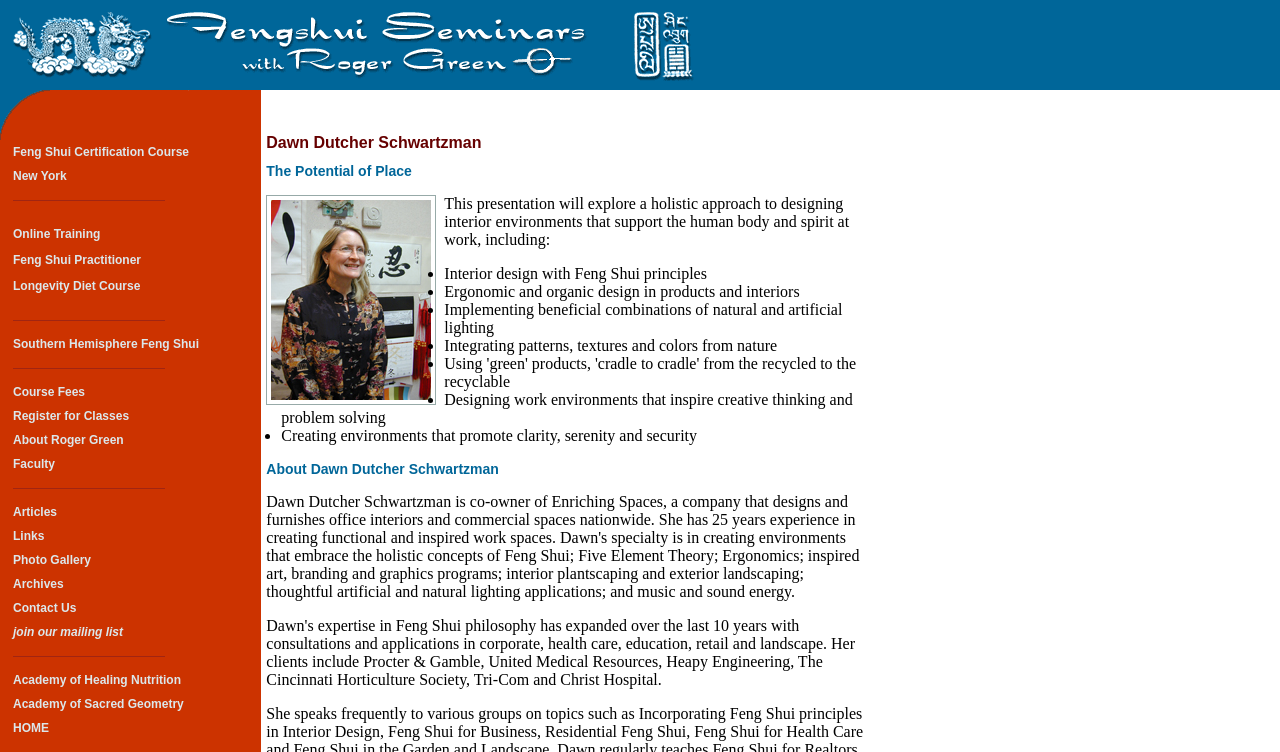Please find the bounding box coordinates of the element that you should click to achieve the following instruction: "View Course Fees". The coordinates should be presented as four float numbers between 0 and 1: [left, top, right, bottom].

[0.01, 0.512, 0.066, 0.531]